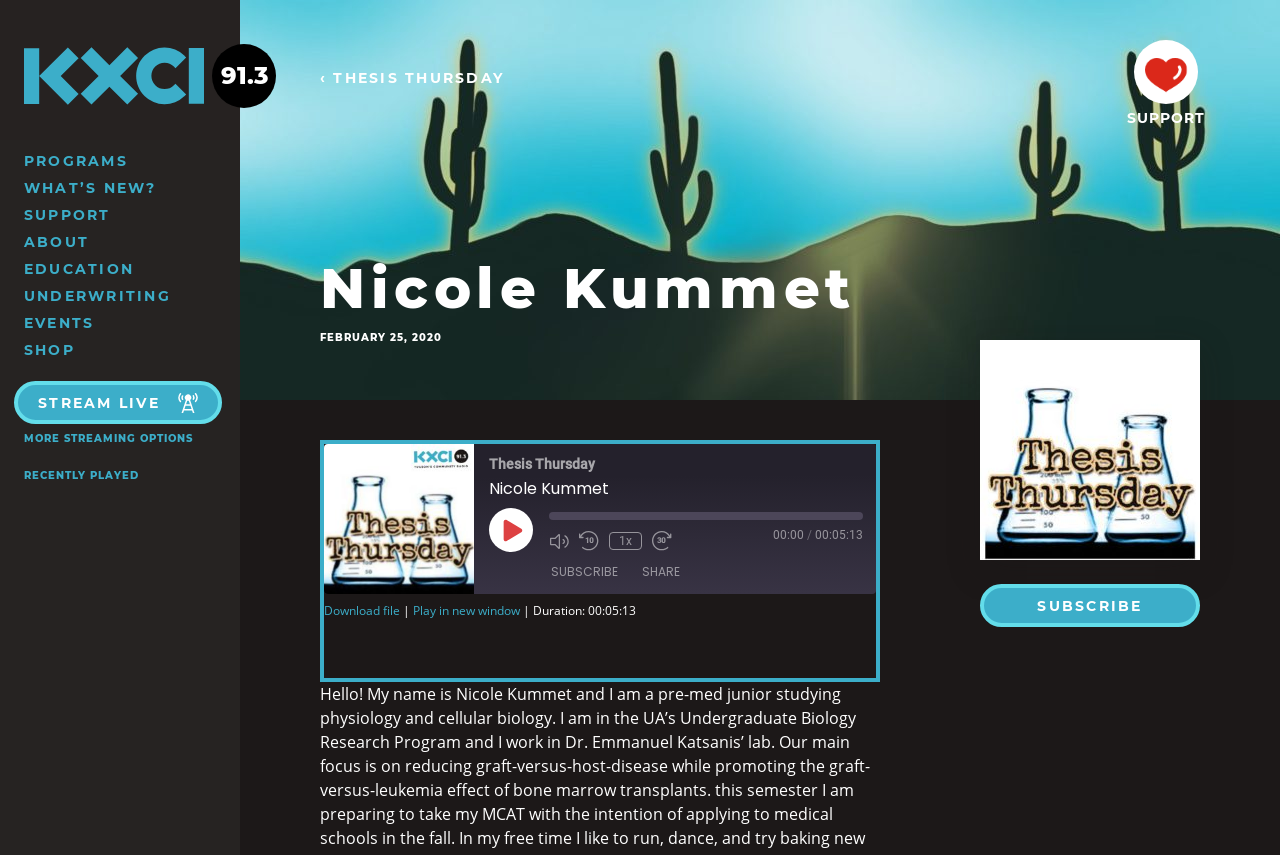From the image, can you give a detailed response to the question below:
What is the duration of the podcast episode?

The duration of the podcast episode can be found in the bottom-left corner of the webpage, where it says 'Duration: 00:05:13'. This suggests that the duration of the podcast episode is 00:05:13.